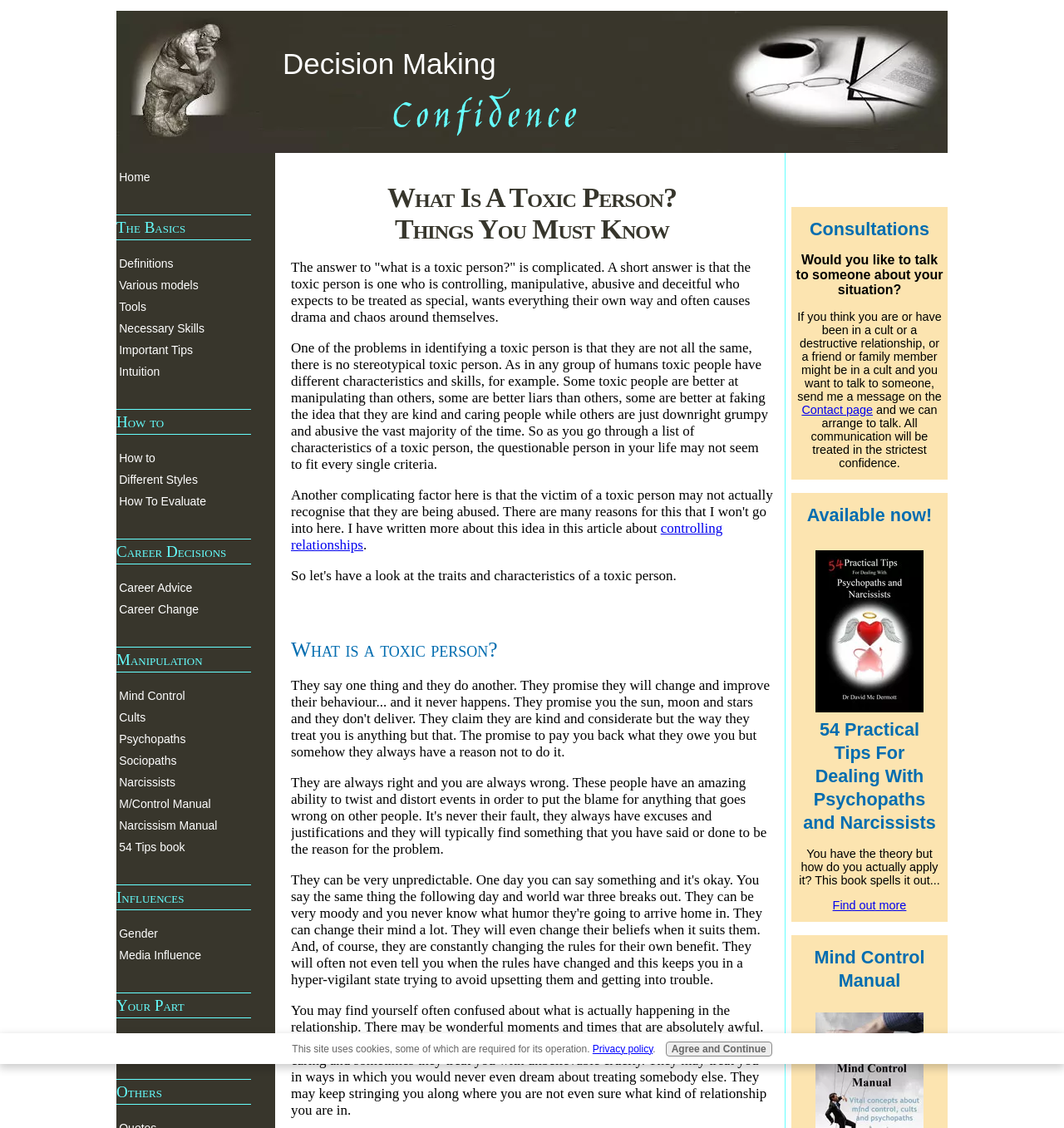Generate the main heading text from the webpage.

What Is A Toxic Person?
Things You Must Know